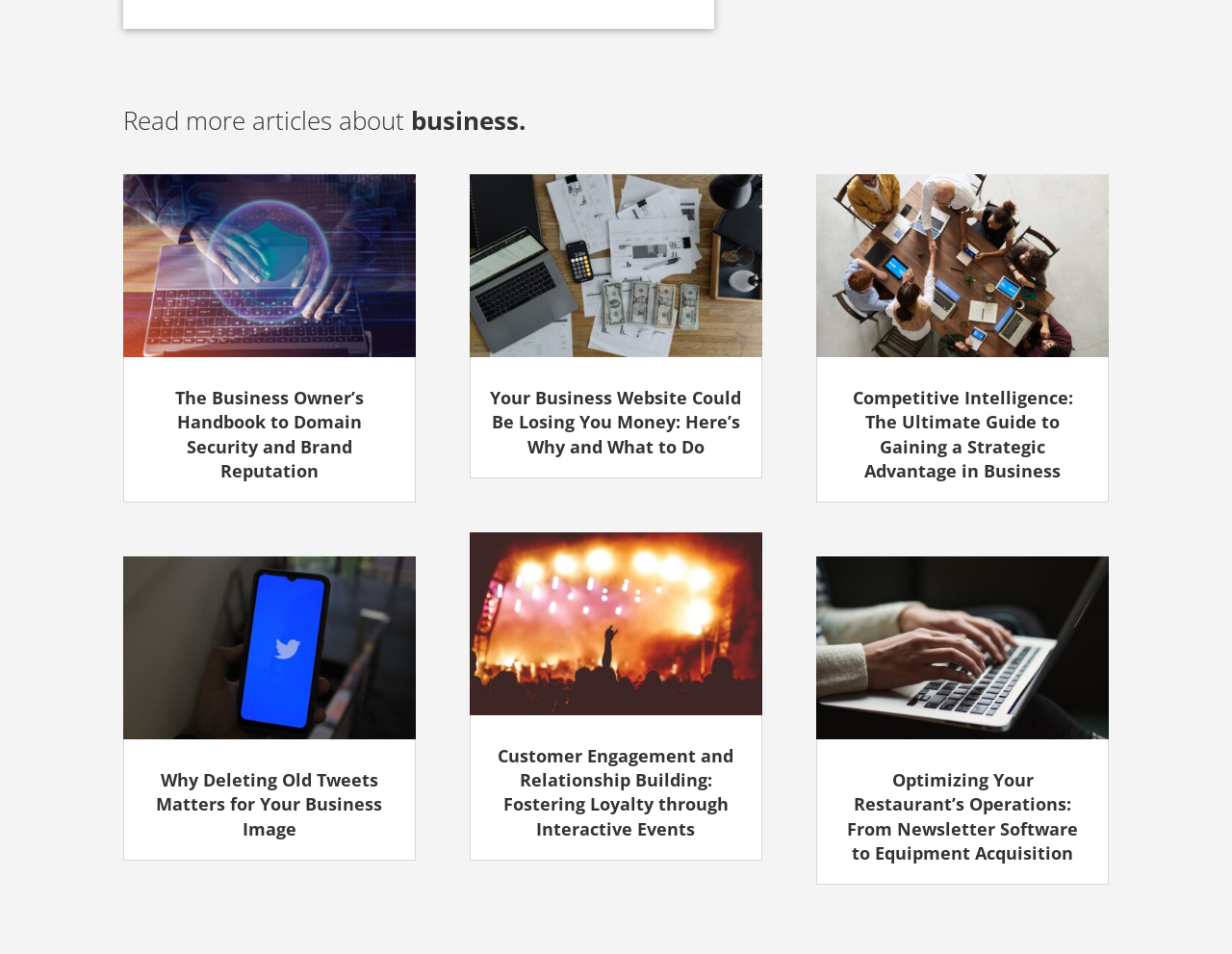Answer in one word or a short phrase: 
Are there any images on this webpage?

Yes